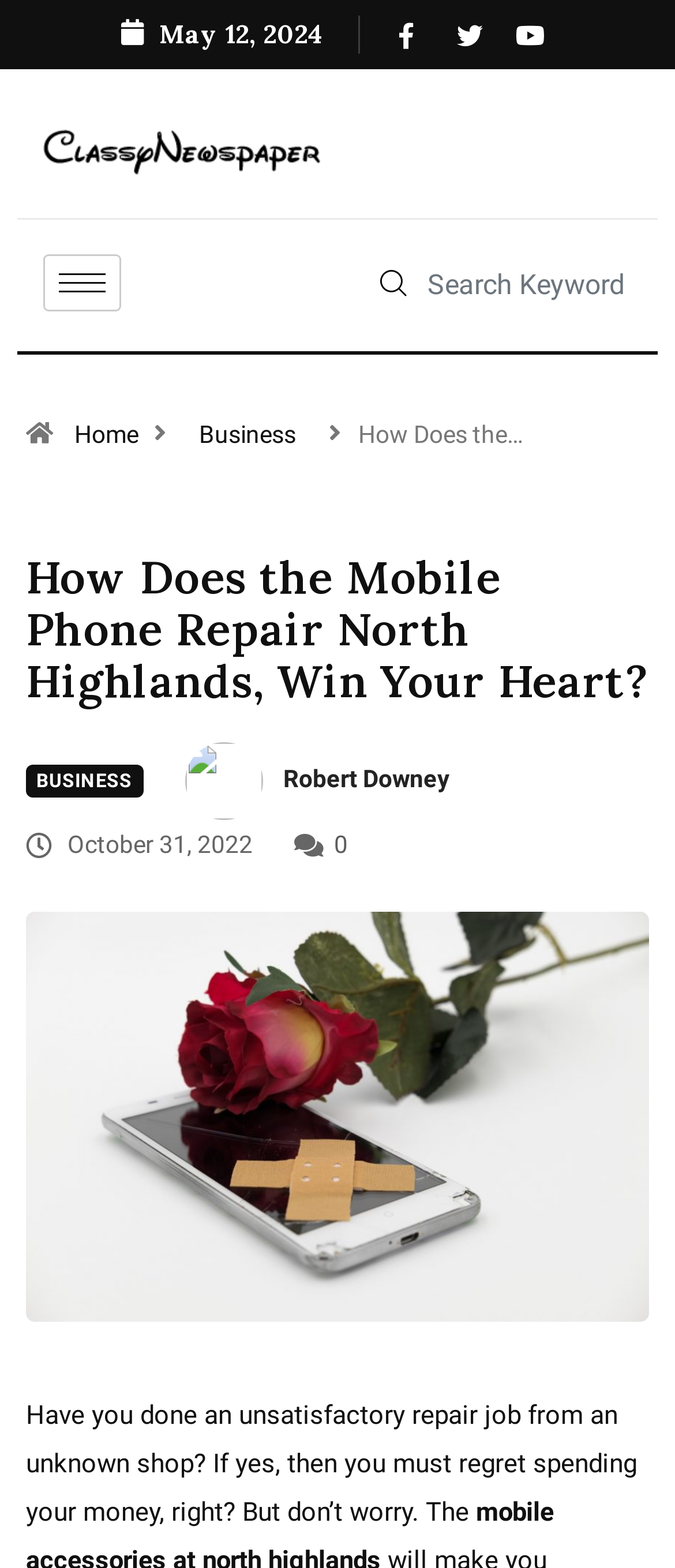Give a detailed account of the webpage, highlighting key information.

The webpage appears to be an article or blog post from ClassyNewspaper, with a focus on mobile phone repair in North Highlands. At the top of the page, there is a date "May 12, 2024" and a row of social media links to Facebook, Twitter, and Youtube. Below this, there is a logo for ClassyNewspaper, accompanied by a hamburger icon button and a search box.

The main content of the page is divided into sections. The first section has a heading that matches the meta description, "How Does the Mobile Phone Repair North Highlands, Win Your Heart?" This heading is followed by a link to the "BUSINESS" category and another link to an author, "Robert Downey". There is also a date "October 31, 2022" and a link with the text "0".

Below this, there is an image related to the article, taking up most of the width of the page. The article's content begins with a paragraph of text, which discusses the regret of spending money on an unsatisfactory repair job from an unknown shop. The text continues, but its content is not fully described in the accessibility tree.

In the top navigation menu, there are links to "Home" and "Business", indicating that the webpage is part of a larger website with multiple sections.